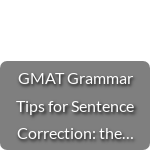Look at the image and write a detailed answer to the question: 
What aspect of the GMAT exam does the resource focus on?

The title of the resource mentions 'Sentence Correction', which suggests that the resource is targeted towards helping students improve their sentence correction abilities, a crucial aspect of the GMAT exam.